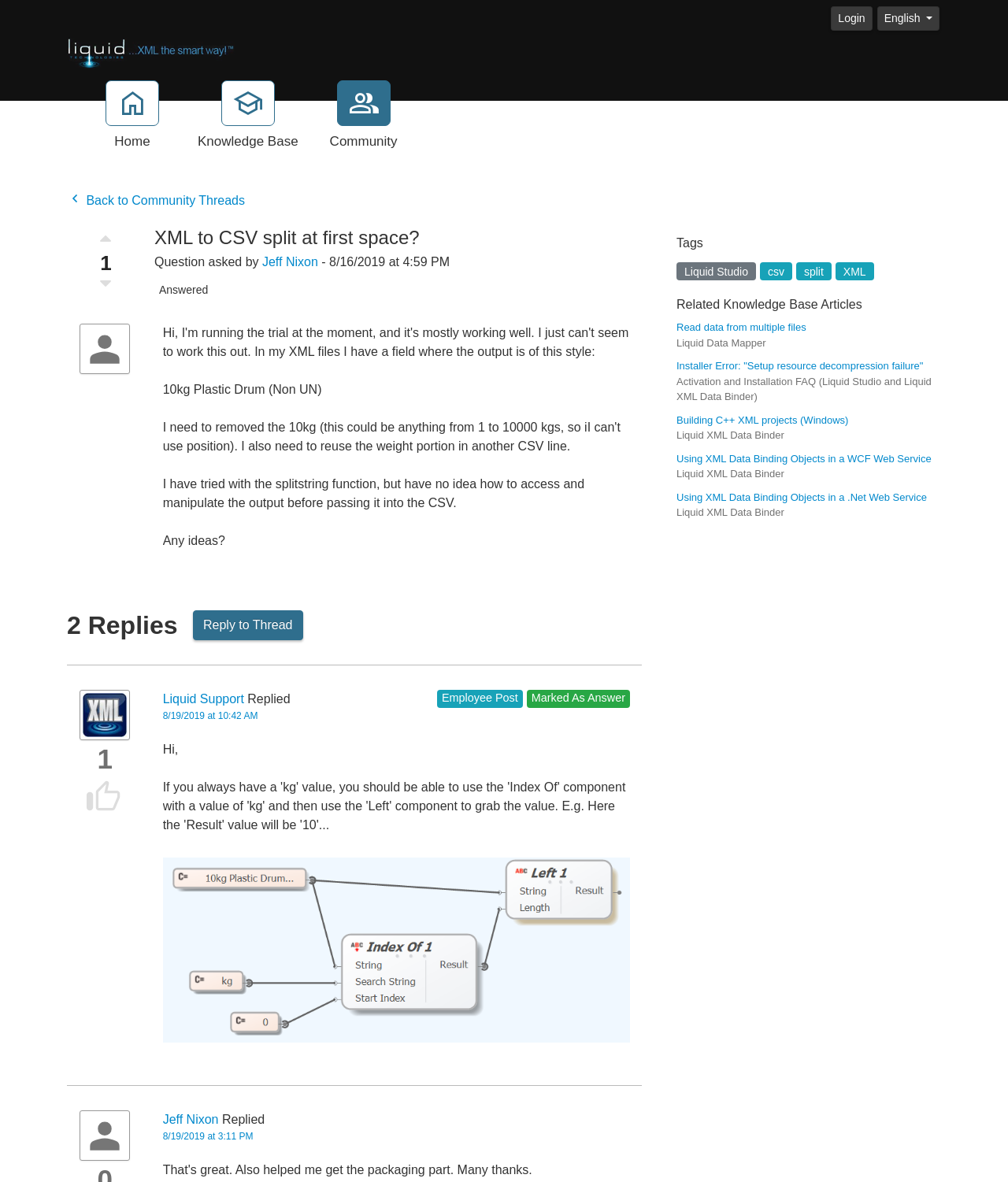Pinpoint the bounding box coordinates of the element to be clicked to execute the instruction: "Click the 'Login' button".

[0.824, 0.005, 0.865, 0.026]